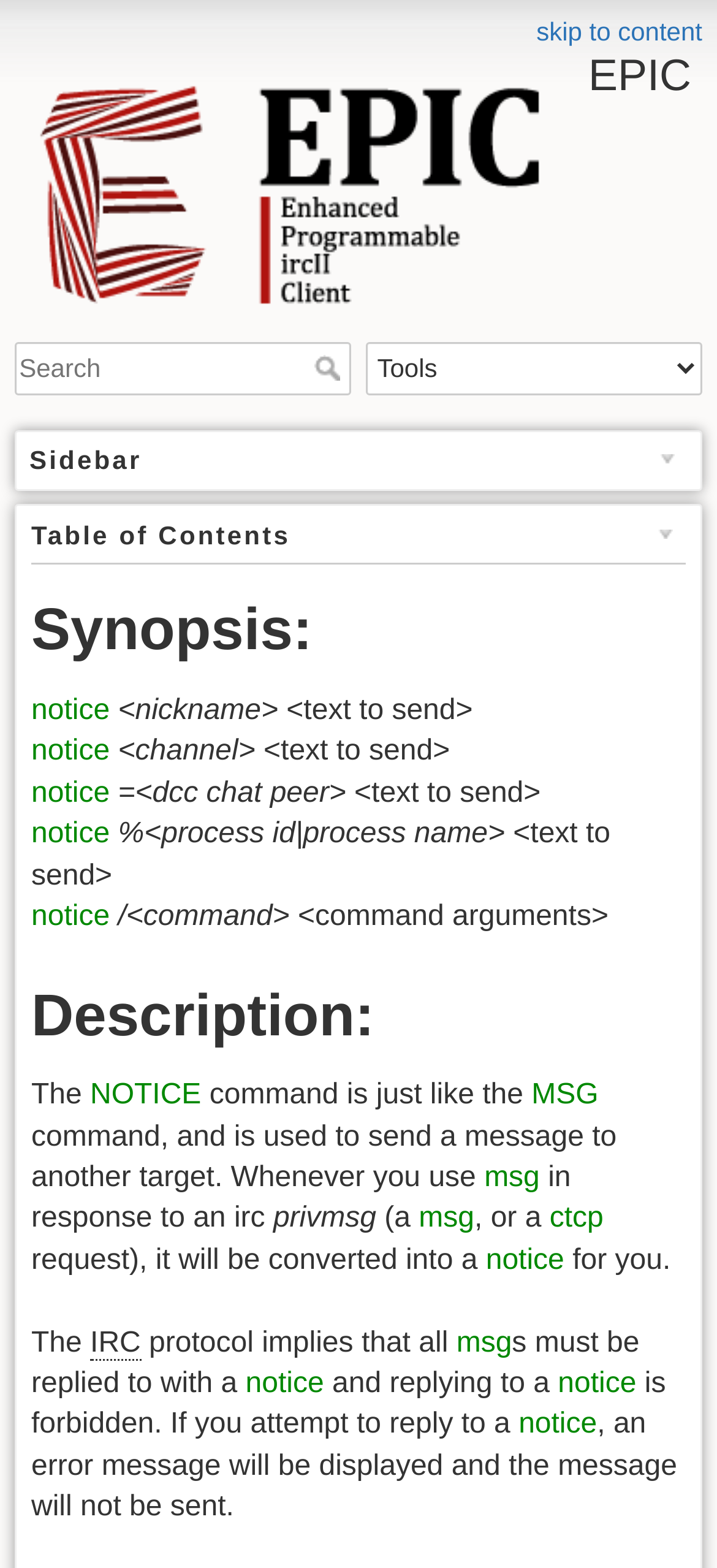Create a detailed summary of all the visual and textual information on the webpage.

This webpage is about the EPIC notice command. At the top, there is a link to skip to the content and a heading that reads "EPIC". Below the heading, there is a search bar with a textbox and a search button. To the right of the search bar, there is a combobox labeled "Tools".

On the left side of the page, there is a navigation menu labeled "Sidebar" that contains several headings, including "Table of Contents", "Synopsis:", and "Description:". Under the "Synopsis:" heading, there are several links and static text elements that describe the notice command, including its usage and syntax.

Under the "Description:" heading, there is a detailed explanation of the notice command, including its similarities to the MSG command and how it is used to send messages to other targets. The text also explains how the notice command is converted into a MSG command in certain situations.

Throughout the page, there are several links to other related commands, such as MSG and CTCP. There are also several static text elements that provide additional information and explanations about the notice command and its usage.